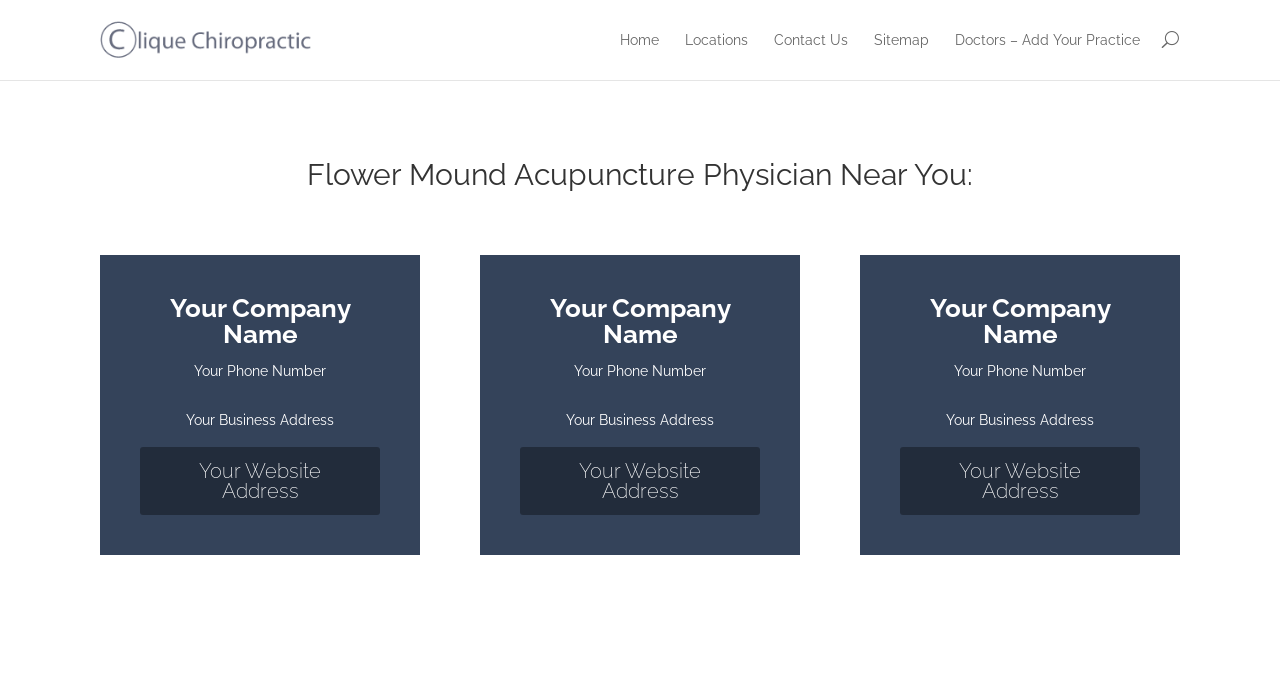Carefully examine the image and provide an in-depth answer to the question: What type of medicine is offered by the clinic?

The meta description mentions 'alternative medicine', and the clinic's name includes 'Acupuncture', which is a form of alternative medicine. This suggests that the clinic offers alternative medicine.